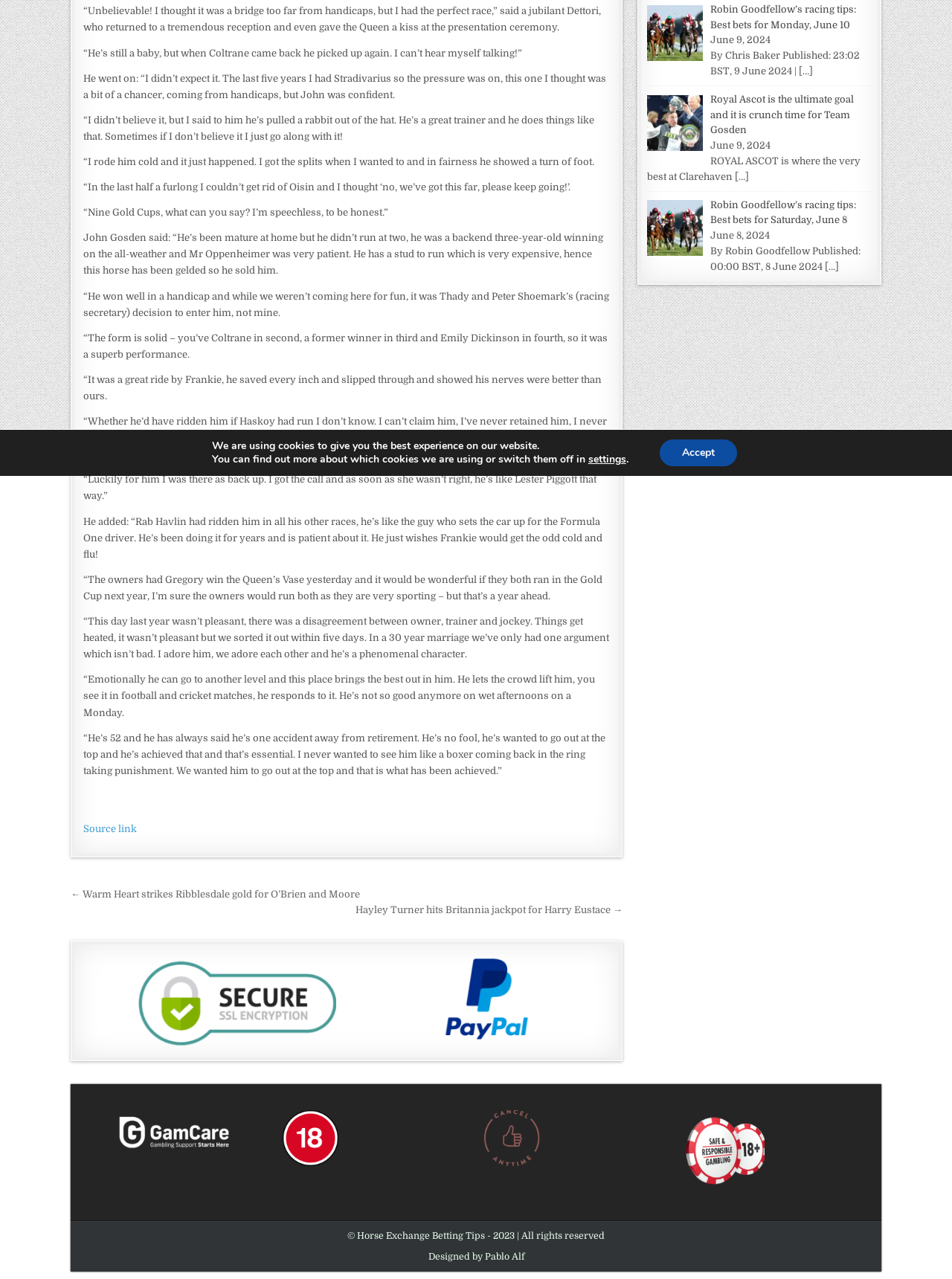Find the coordinates for the bounding box of the element with this description: "Mayor Mike Bloomberg".

None